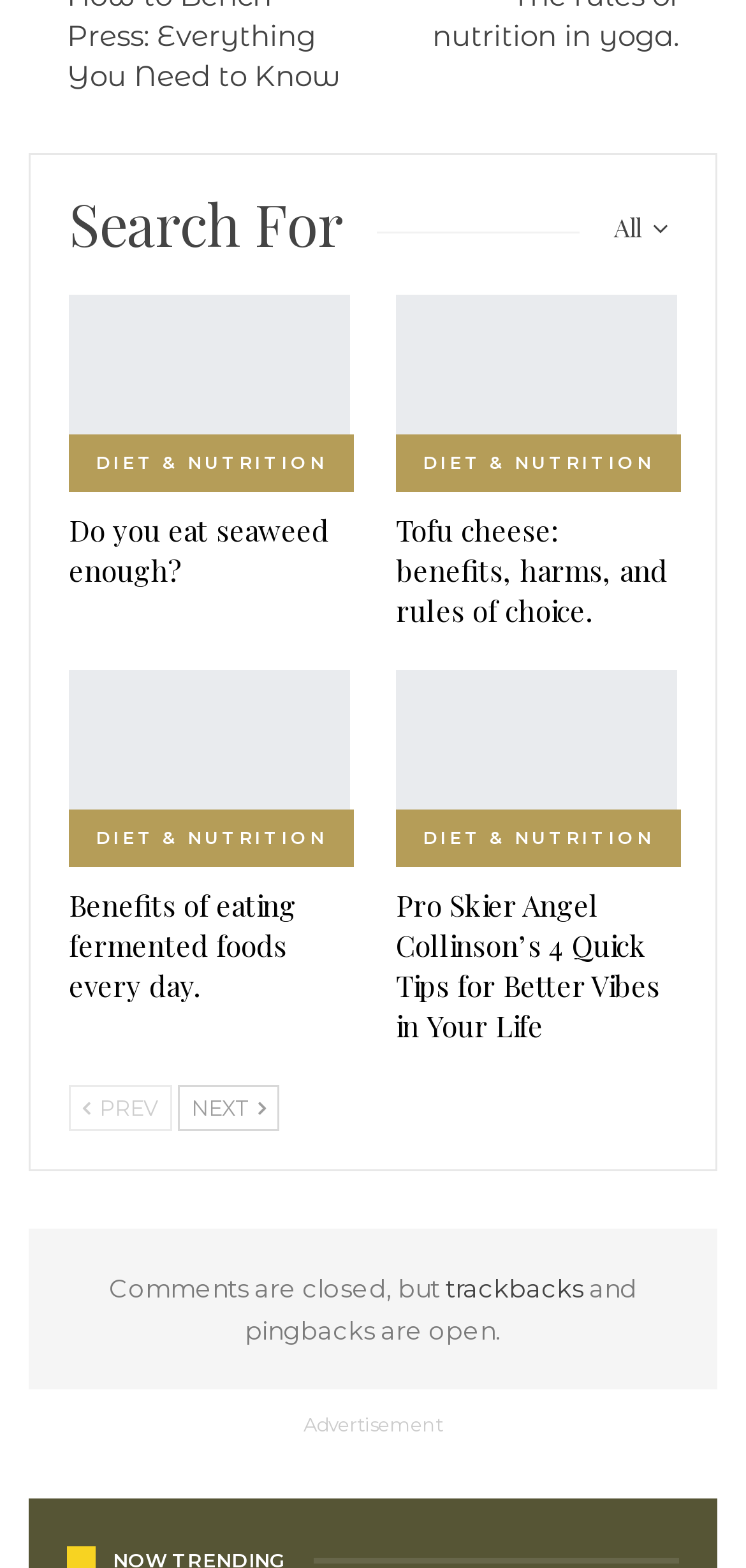Using the element description: "Search for", determine the bounding box coordinates for the specified UI element. The coordinates should be four float numbers between 0 and 1, [left, top, right, bottom].

[0.092, 0.14, 0.505, 0.163]